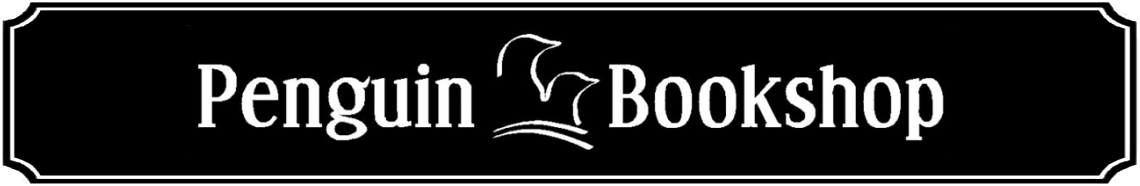What is the year the bookstore was established? Based on the screenshot, please respond with a single word or phrase.

1929